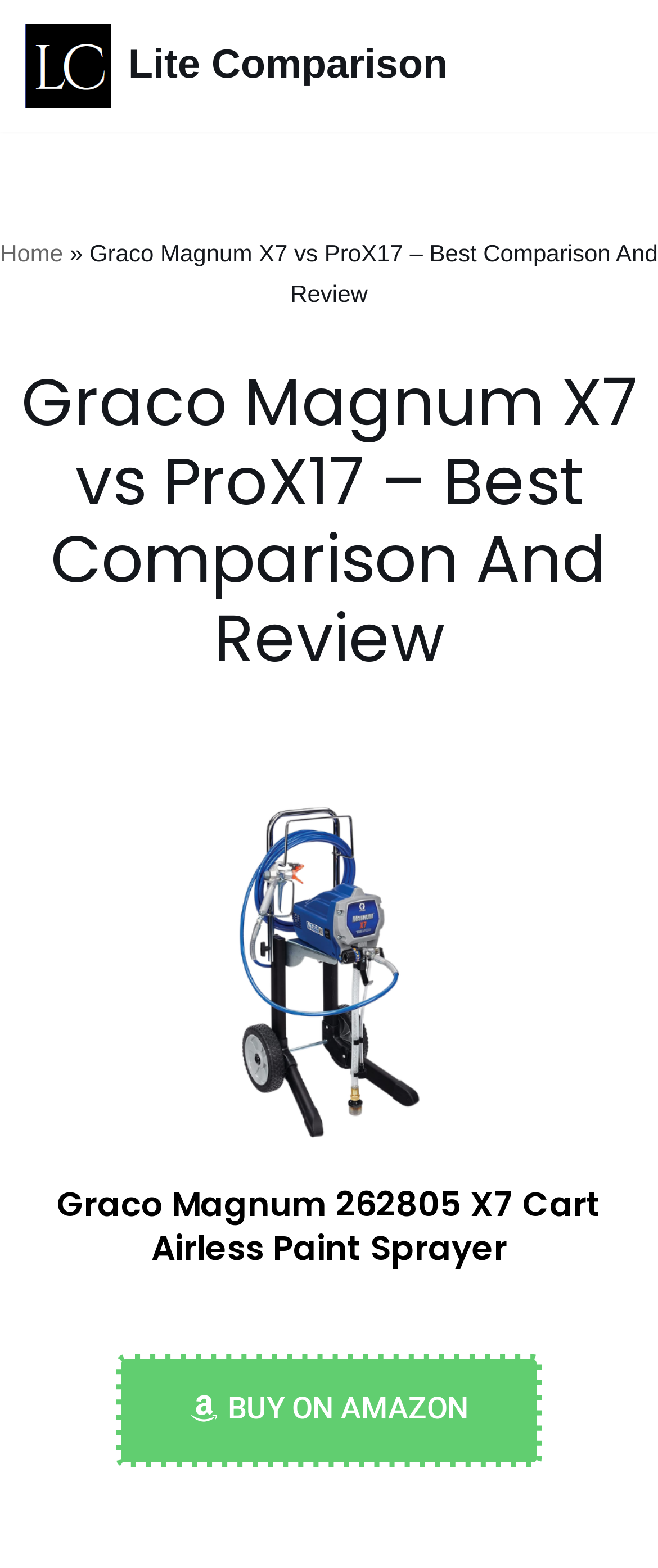Find the coordinates for the bounding box of the element with this description: "Lite Comparison".

[0.038, 0.015, 0.68, 0.069]